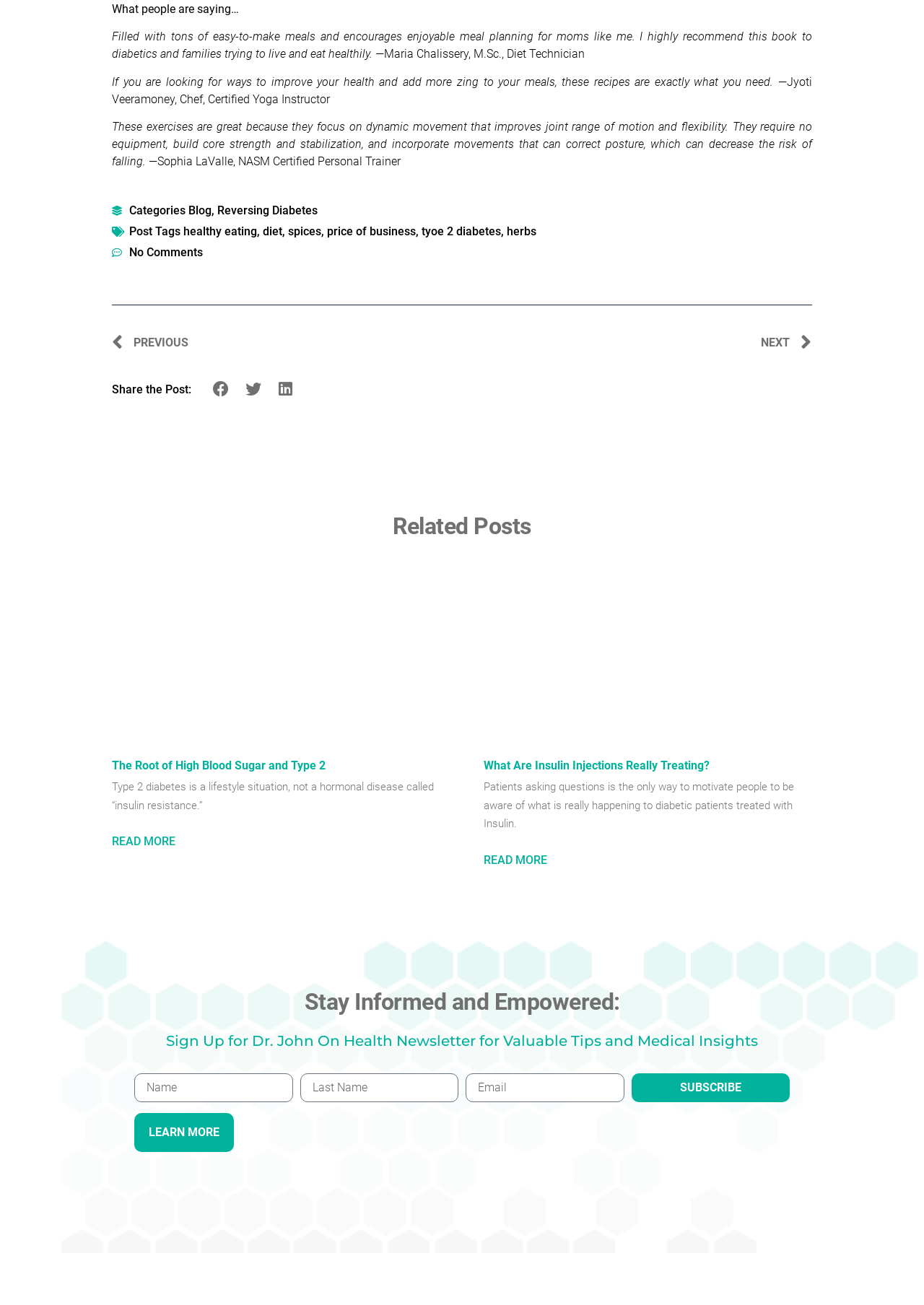Locate the bounding box coordinates of the clickable area to execute the instruction: "Read more about 'The Root of High Blood Sugar and Type 2'". Provide the coordinates as four float numbers between 0 and 1, represented as [left, top, right, bottom].

[0.121, 0.639, 0.19, 0.652]